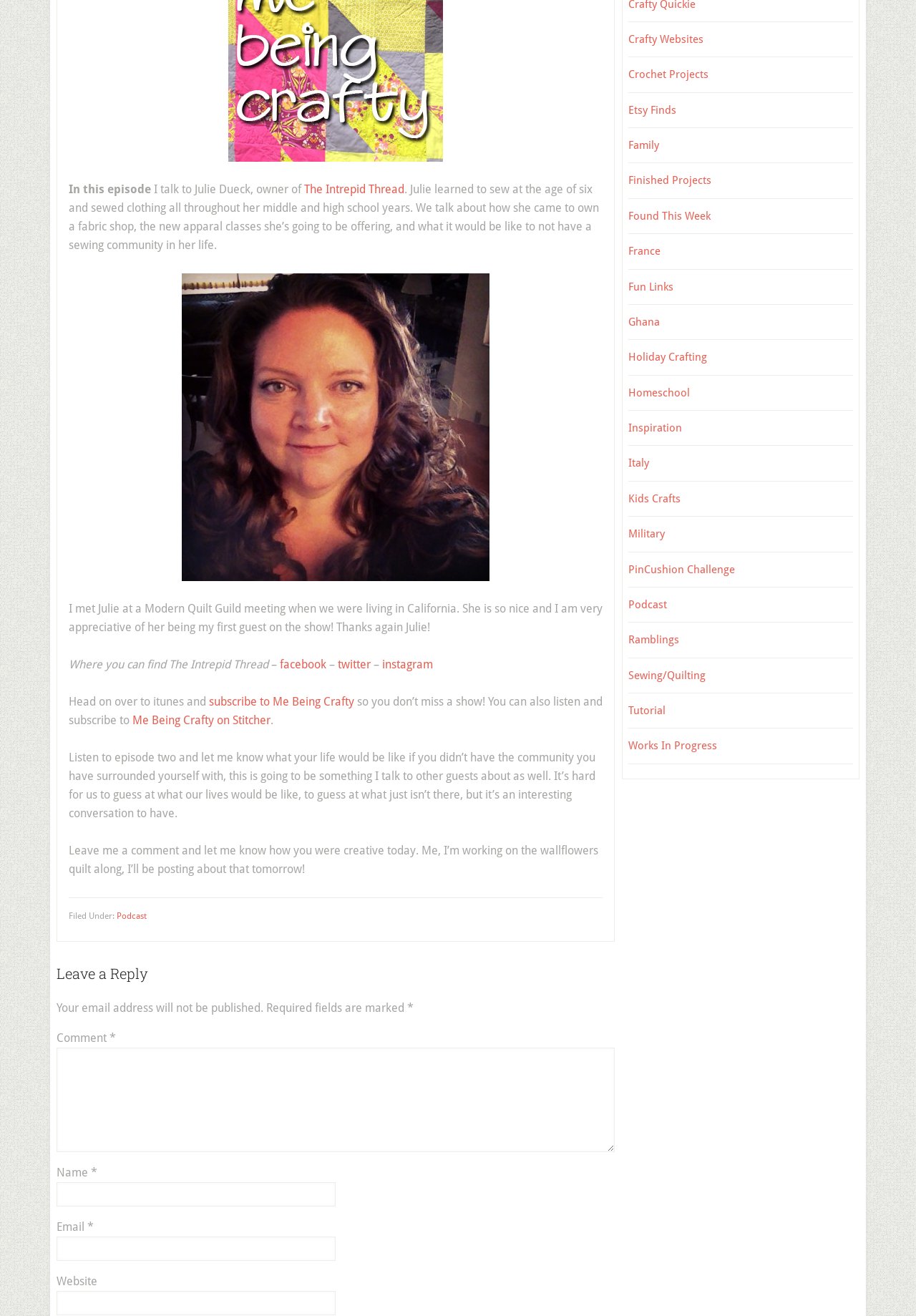Given the element description subscribe to Me Being Crafty, identify the bounding box coordinates for the UI element on the webpage screenshot. The format should be (top-left x, top-left y, bottom-right x, bottom-right y), with values between 0 and 1.

[0.228, 0.528, 0.387, 0.538]